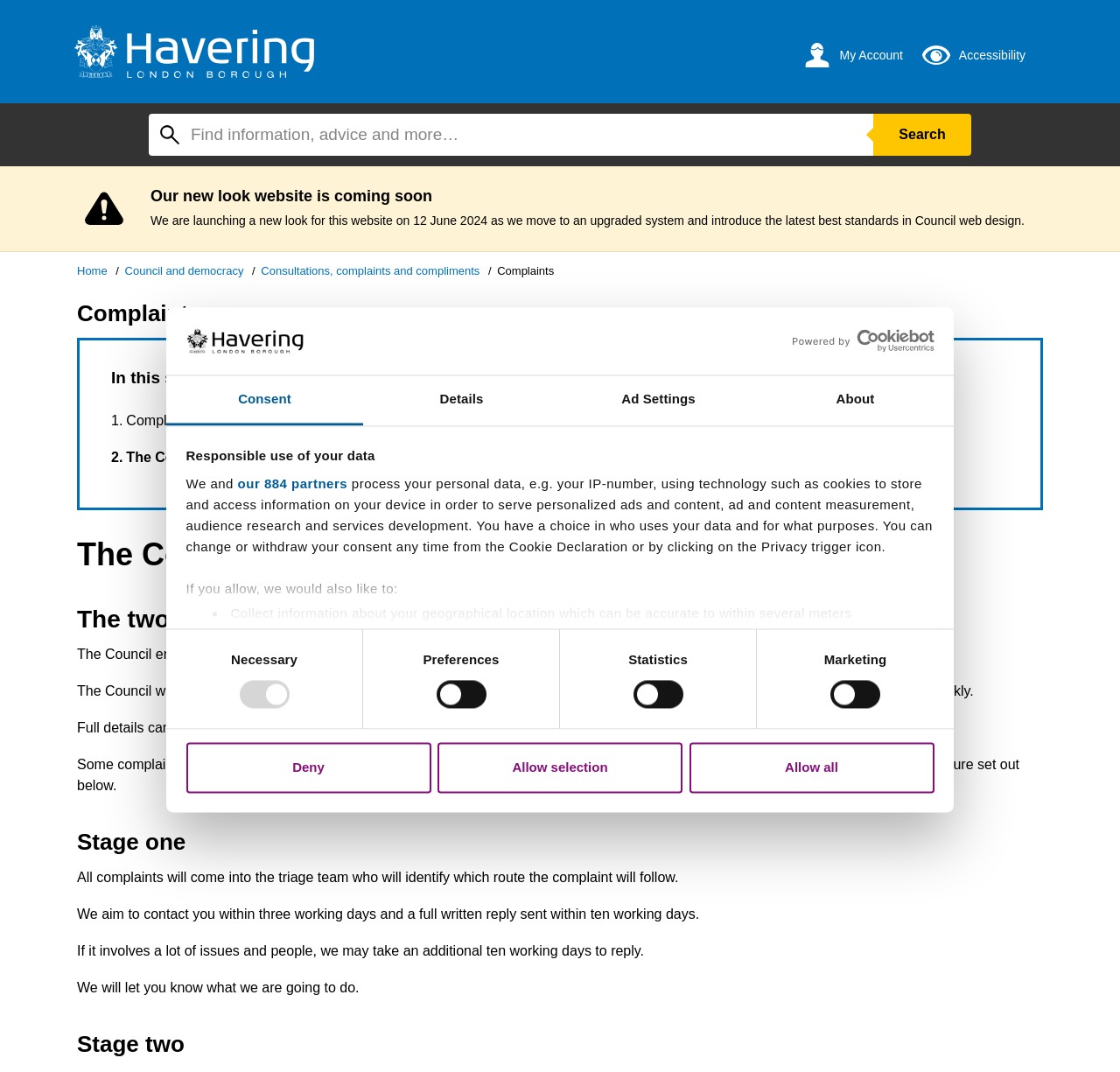What is the purpose of the Council's complaint procedure?
From the details in the image, provide a complete and detailed answer to the question.

The Council's complaint procedure is designed to resolve complaints at the earliest opportunity, with the goal of dealing with issues quickly and efficiently. This is evident from the text, which states that the Council will seek to resolve complaints at the earliest opportunity and make every attempt to deal with the issues quickly.